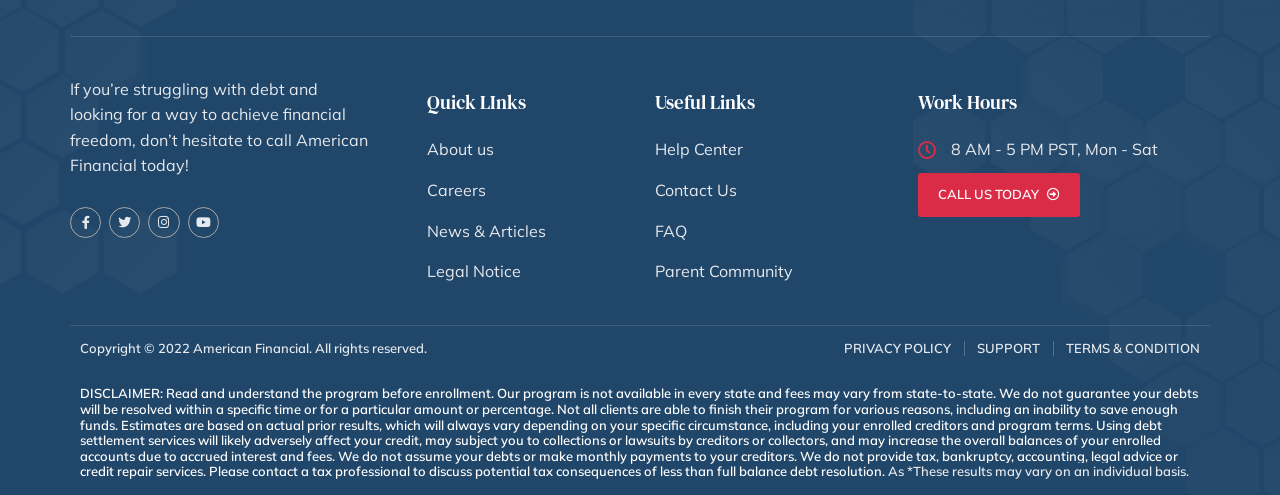Determine the coordinates of the bounding box for the clickable area needed to execute this instruction: "Call American Financial today".

[0.717, 0.35, 0.844, 0.438]